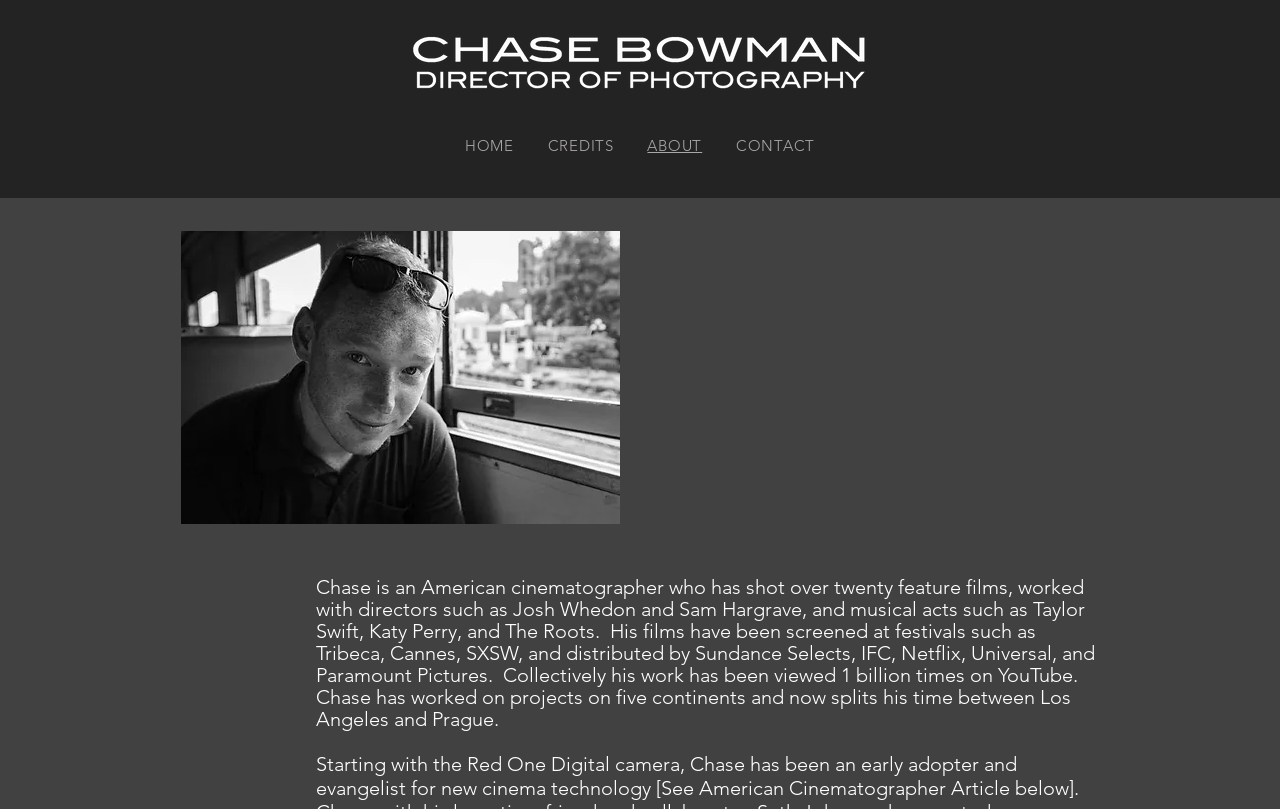Respond to the question below with a single word or phrase:
What is Chase's profession?

Cinematographer